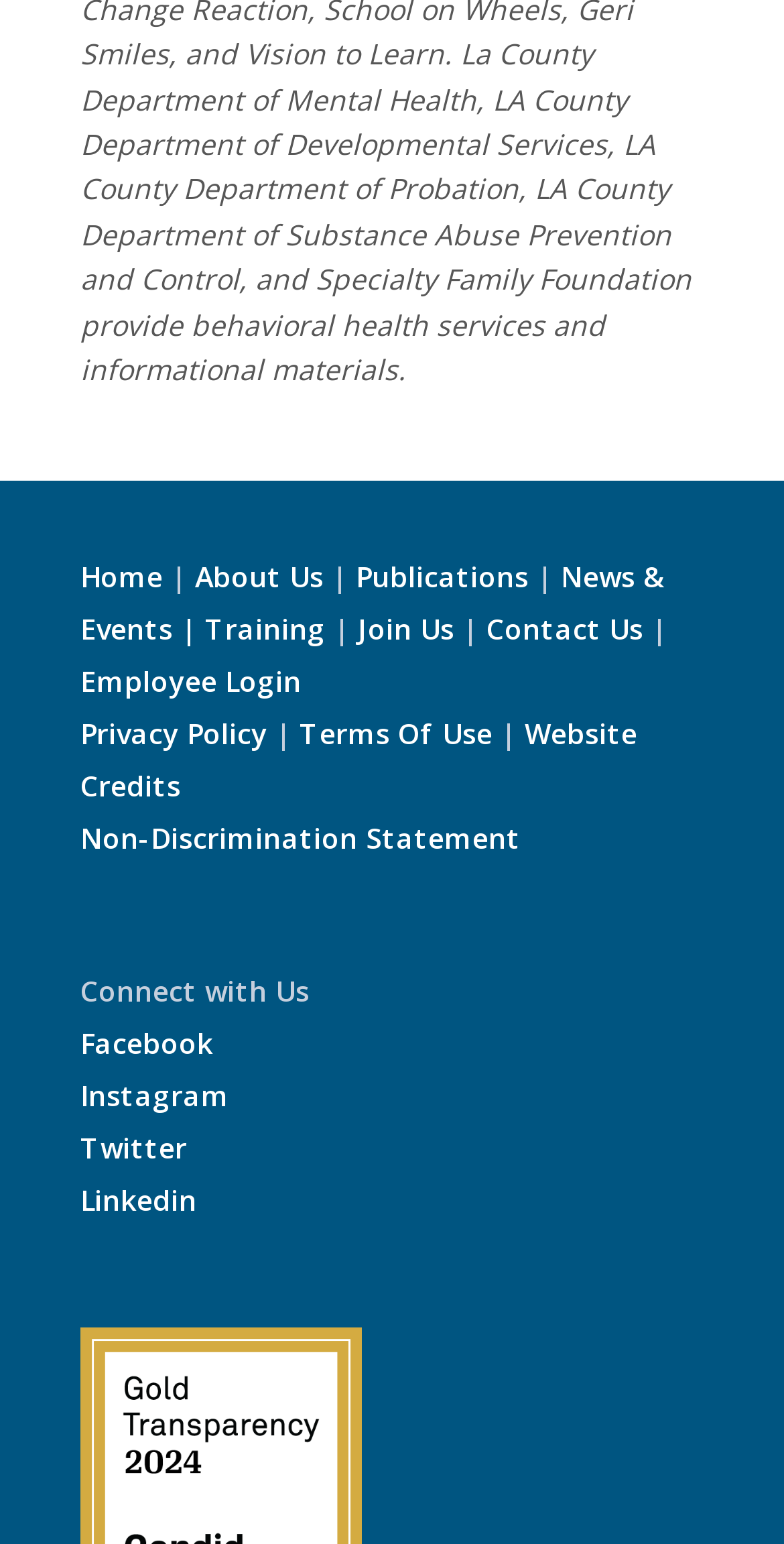Identify the bounding box for the element characterized by the following description: "Terms Of Use".

[0.382, 0.463, 0.628, 0.488]